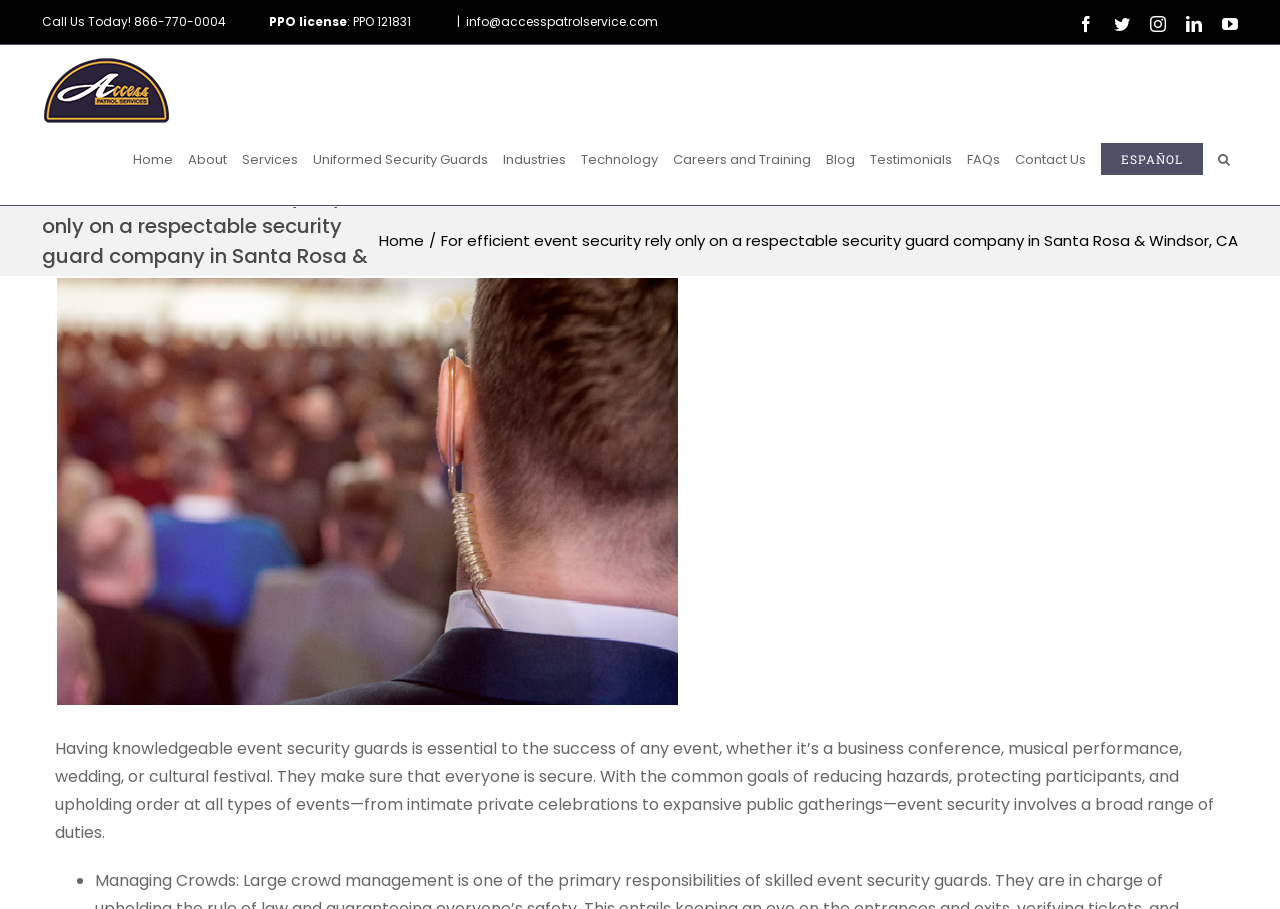What is the phone number to call for event security services?
Please provide an in-depth and detailed response to the question.

I found the phone number by looking at the link element with the text 'Call Us Today! 866-770-0004' at the top of the webpage.